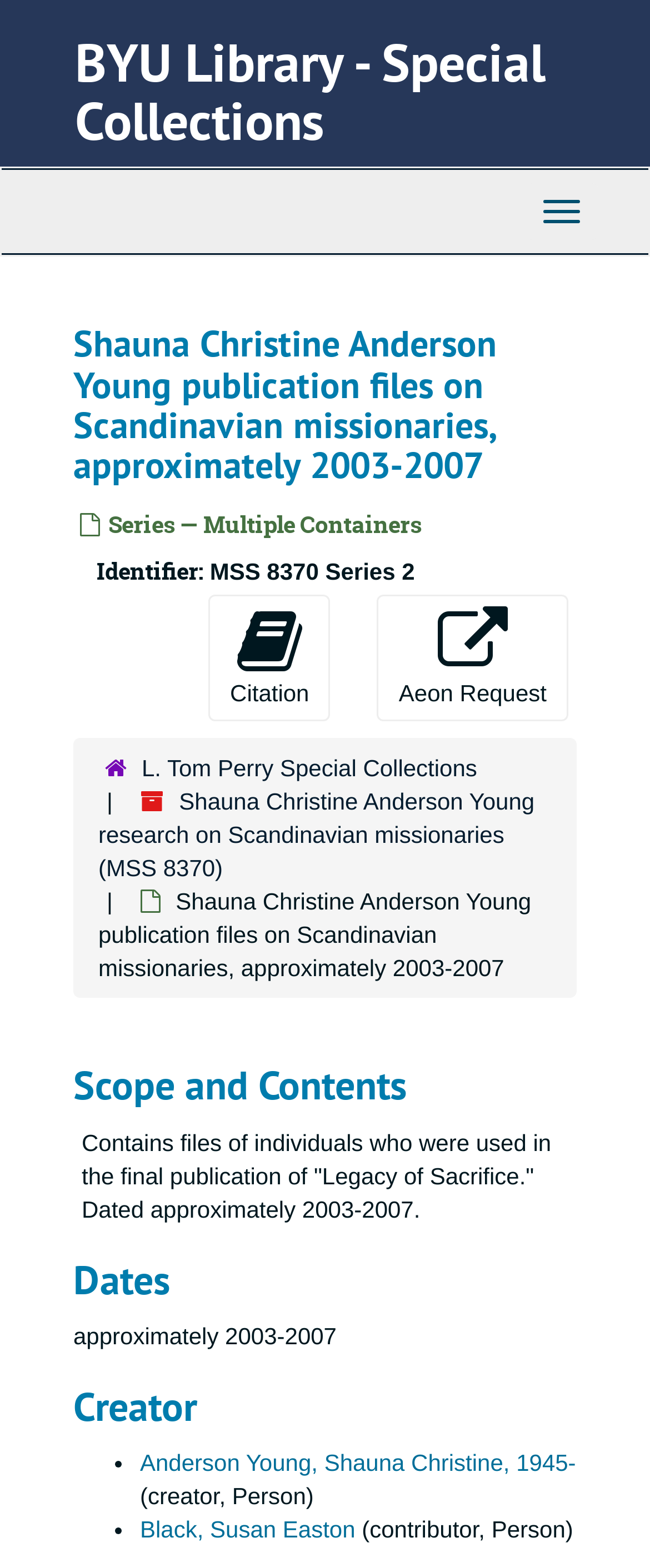Specify the bounding box coordinates of the area to click in order to follow the given instruction: "Request through Aeon."

[0.58, 0.379, 0.874, 0.46]